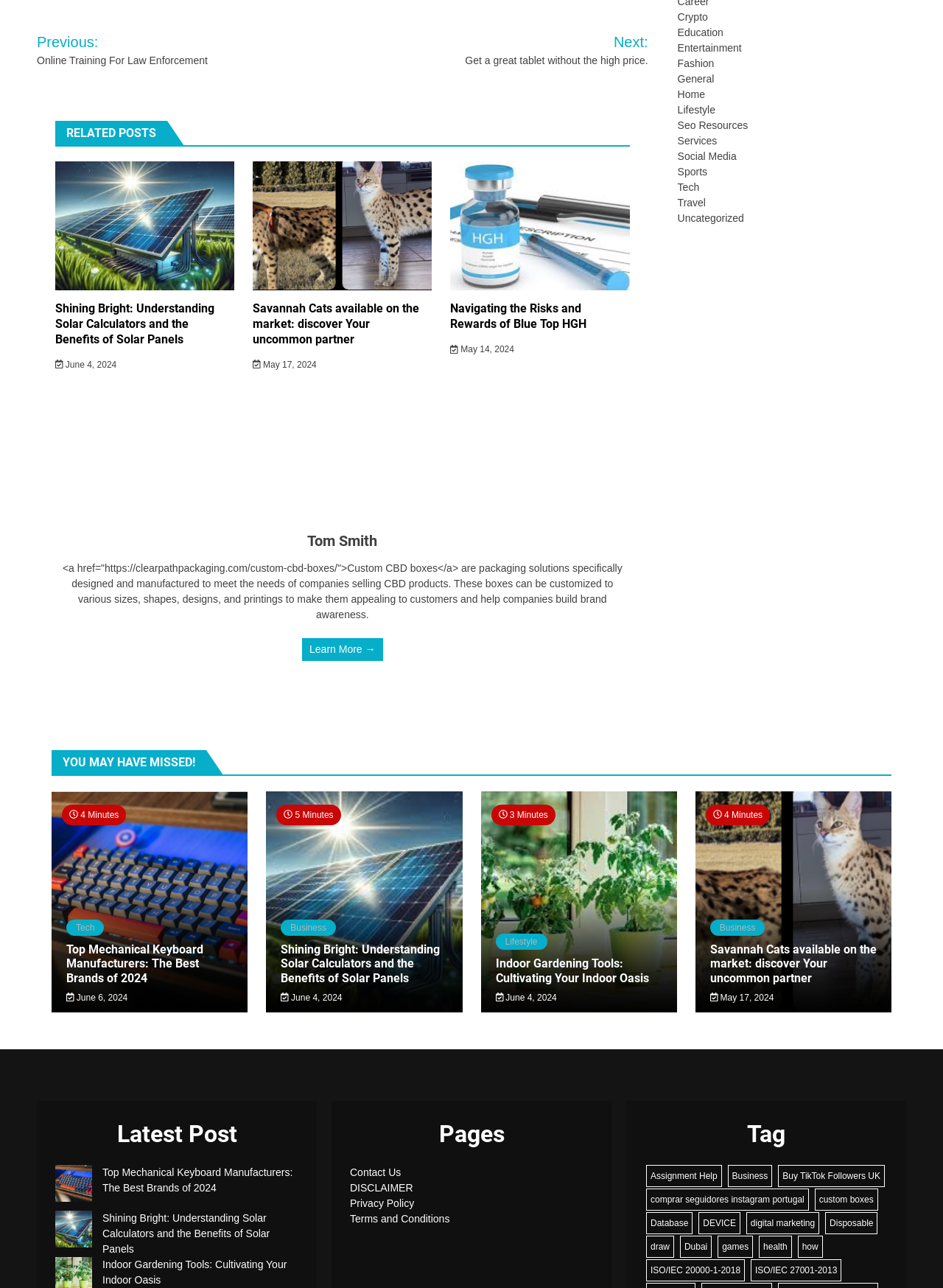Respond to the question below with a single word or phrase:
How many items are in the 'Assignment Help' tag?

3 items